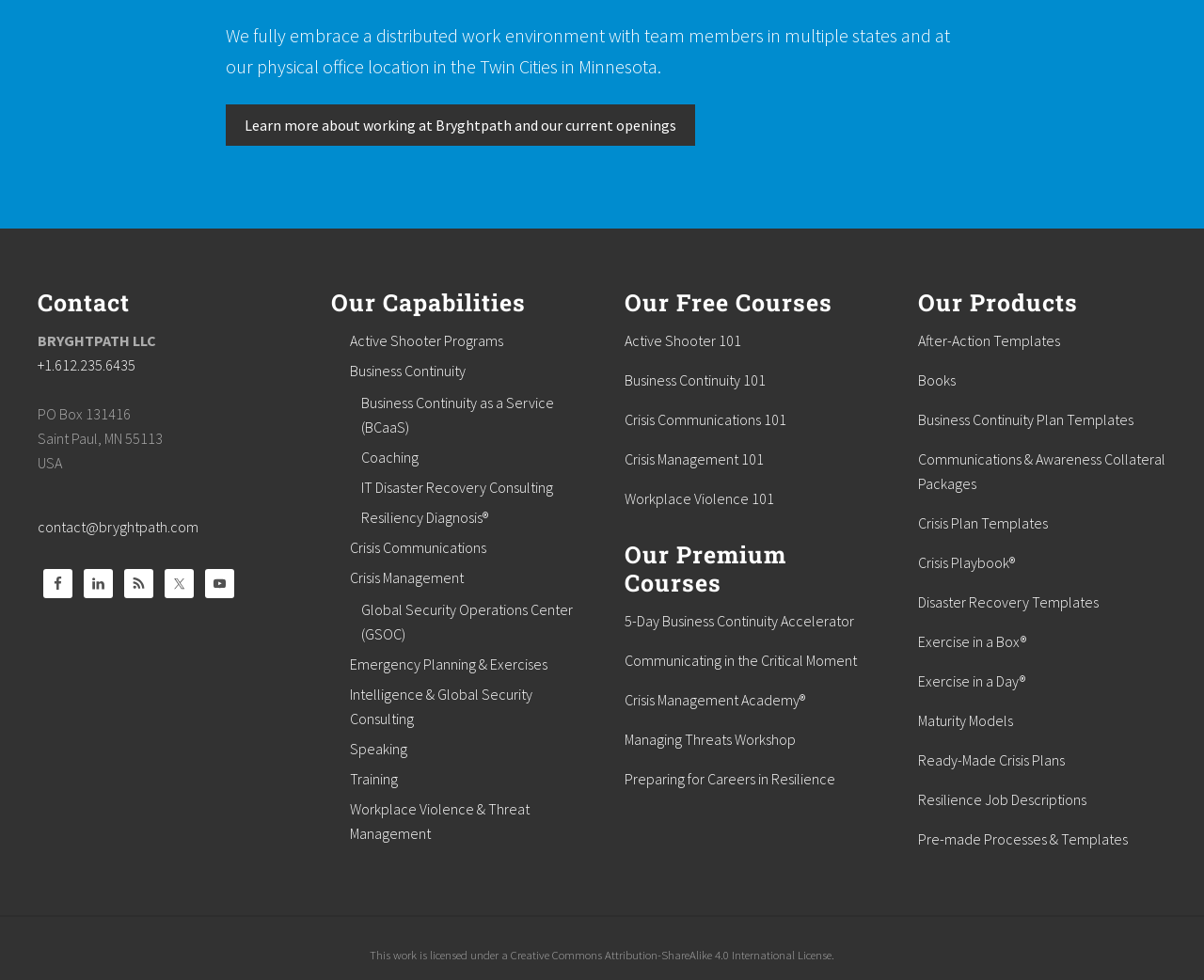Identify the bounding box coordinates of the clickable region necessary to fulfill the following instruction: "Call Bryghtpath". The bounding box coordinates should be four float numbers between 0 and 1, i.e., [left, top, right, bottom].

[0.031, 0.363, 0.112, 0.382]